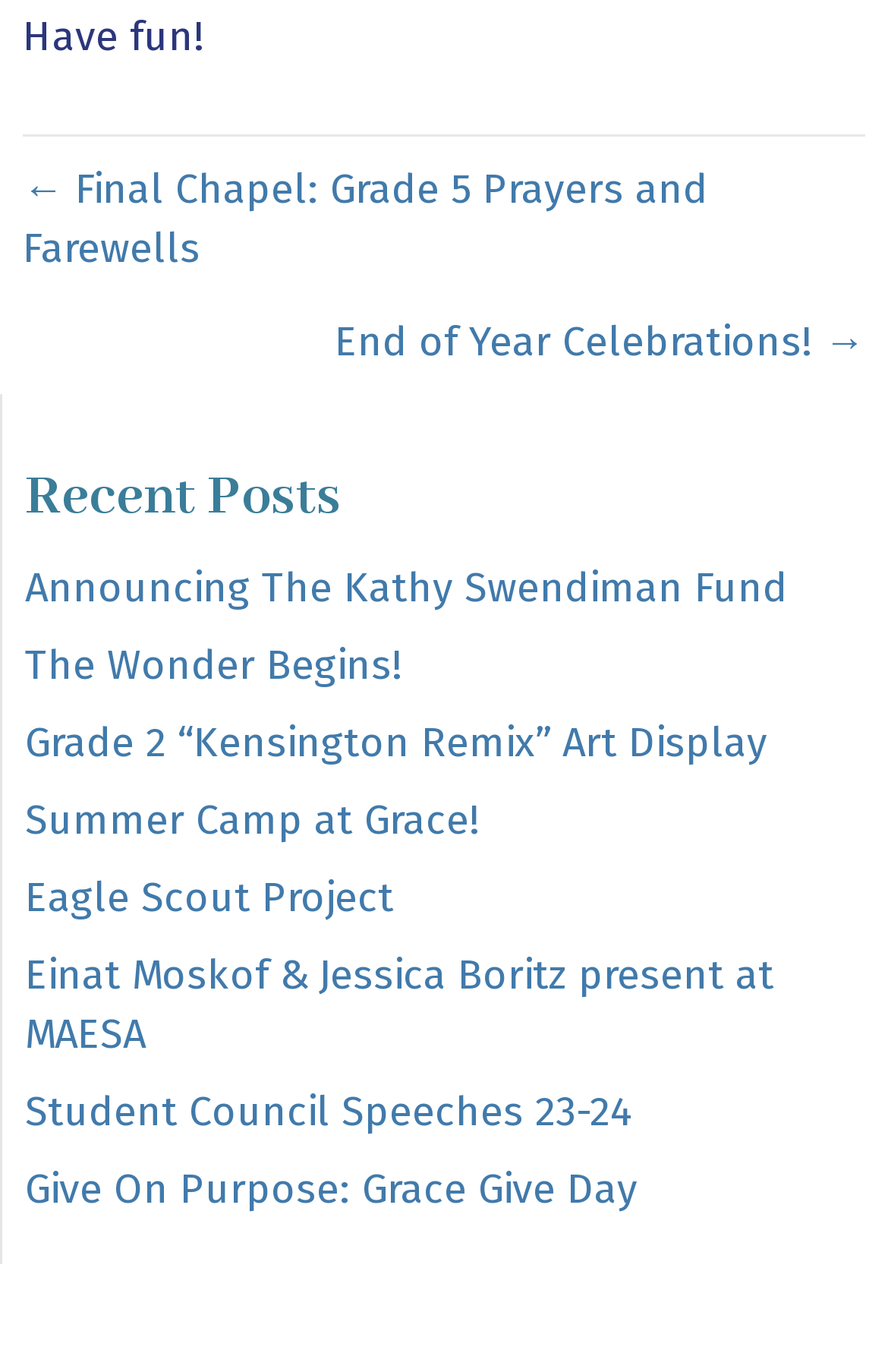How many recent posts are listed?
Provide a concise answer using a single word or phrase based on the image.

7